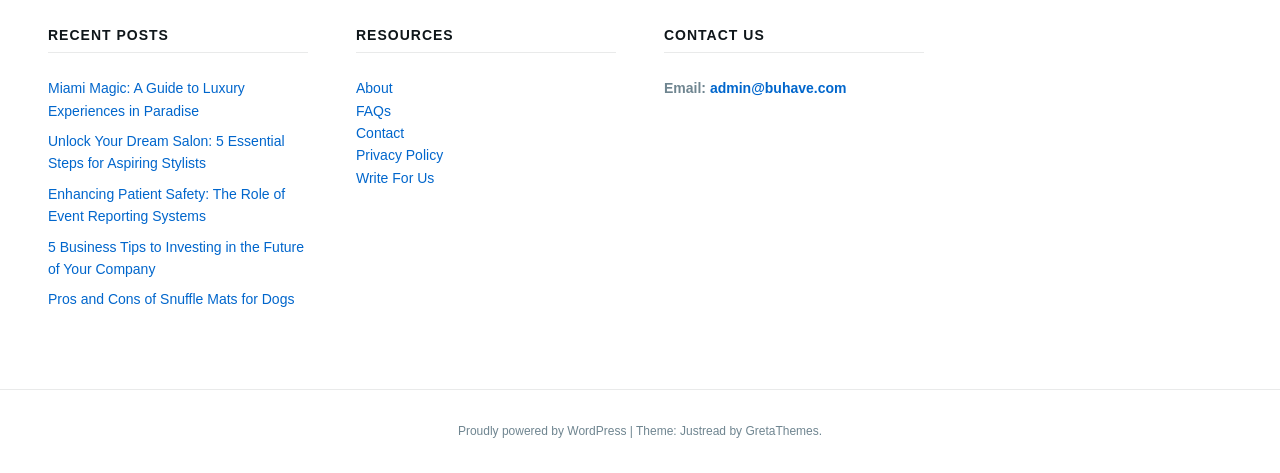Identify the bounding box coordinates of the area you need to click to perform the following instruction: "Read about Miami Magic: A Guide to Luxury Experiences in Paradise".

[0.038, 0.17, 0.191, 0.251]